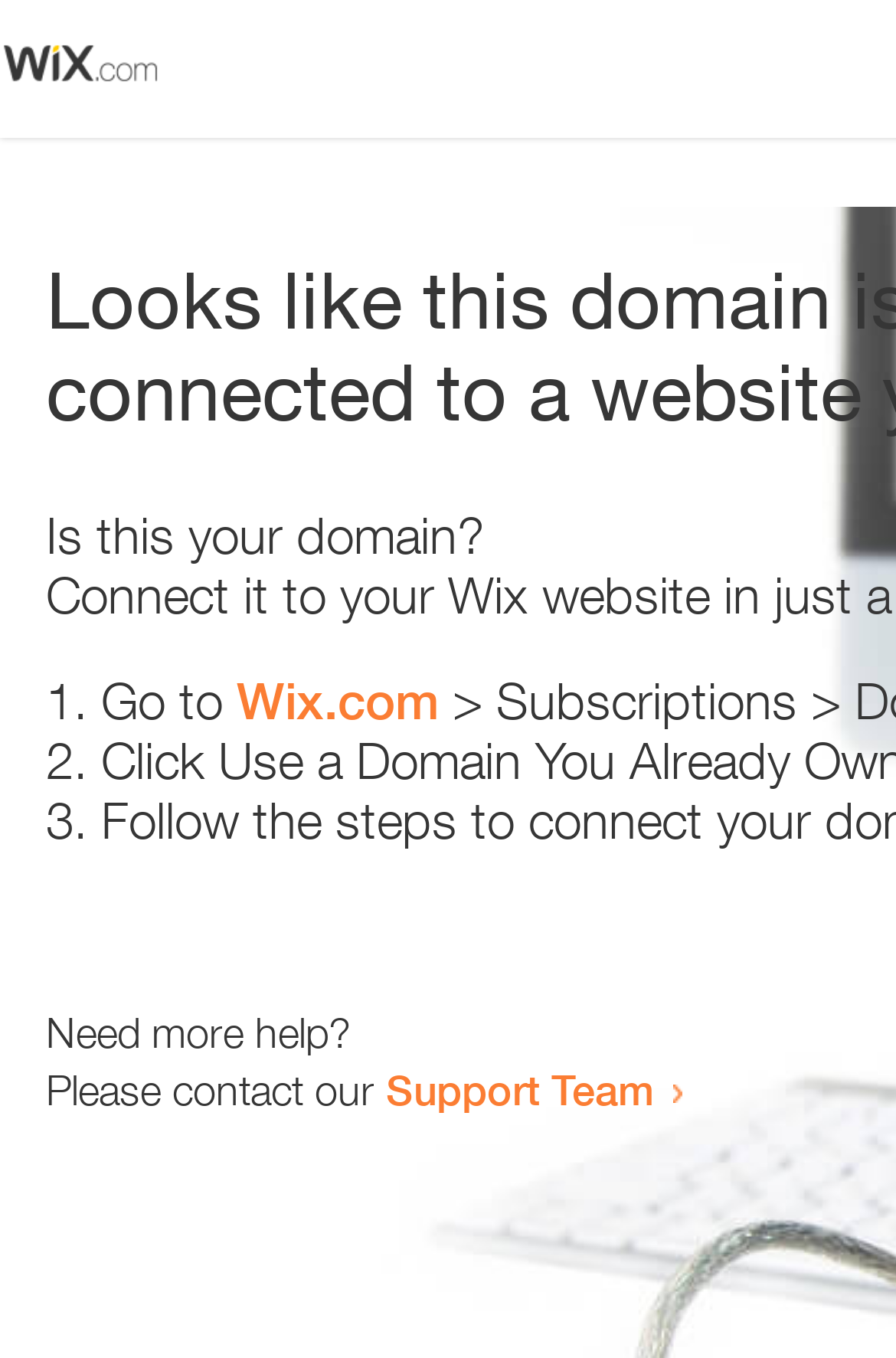Locate and generate the text content of the webpage's heading.

Looks like this domain isn't
connected to a website yet